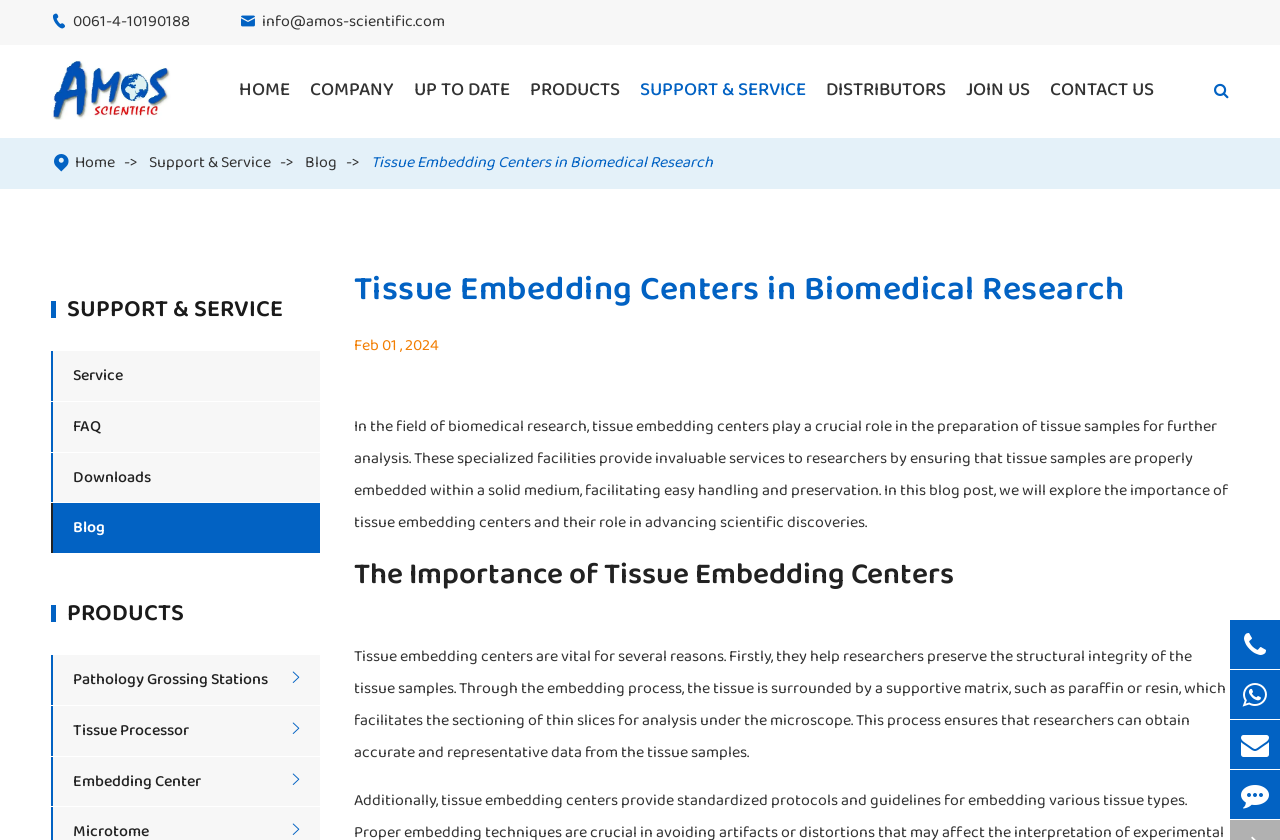Specify the bounding box coordinates of the area to click in order to follow the given instruction: "Read the blog post about 'Tissue Embedding Centers in Biomedical Research'."

[0.29, 0.179, 0.557, 0.208]